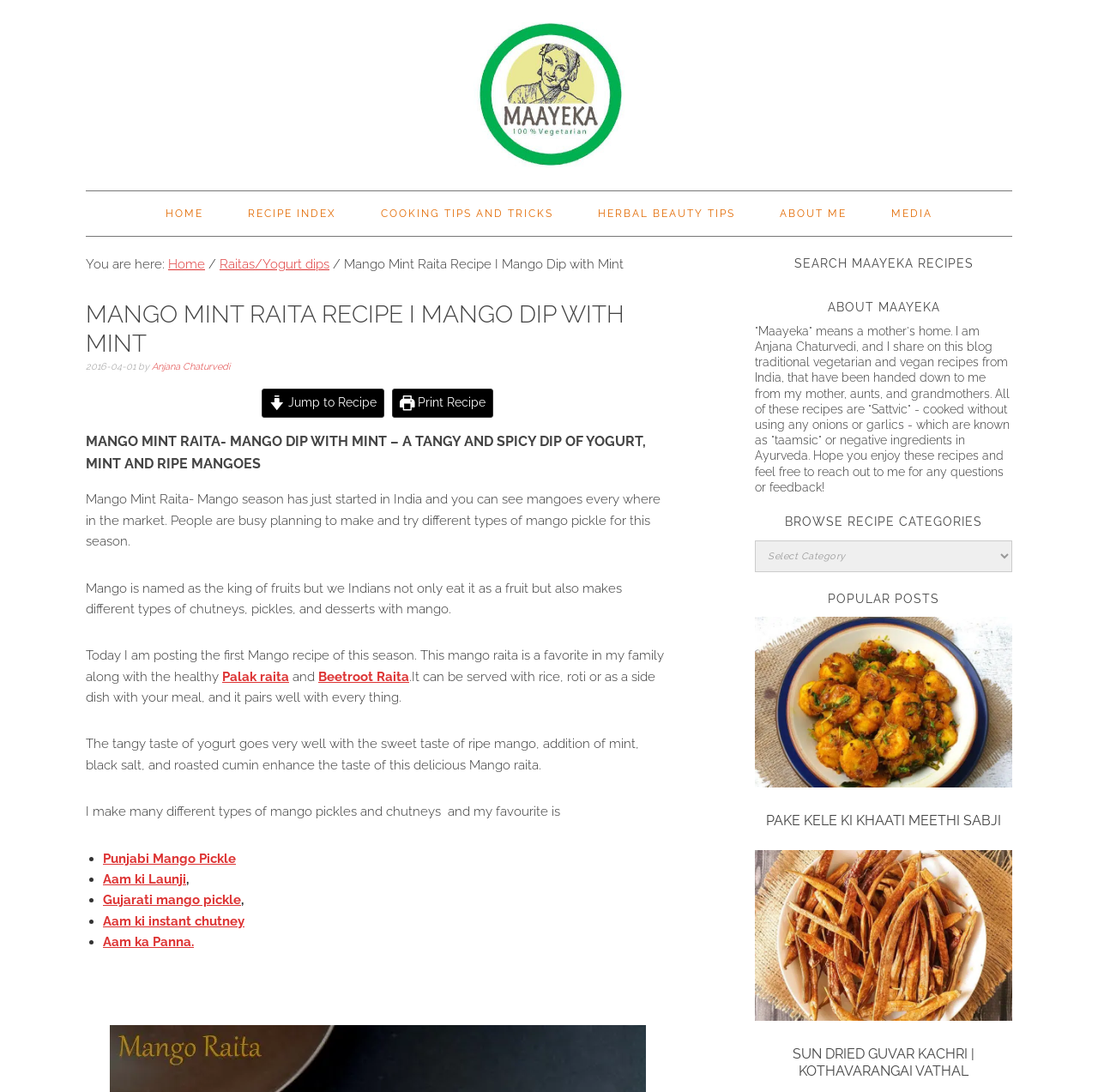Please locate and generate the primary heading on this webpage.

MANGO MINT RAITA RECIPE I MANGO DIP WITH MINT